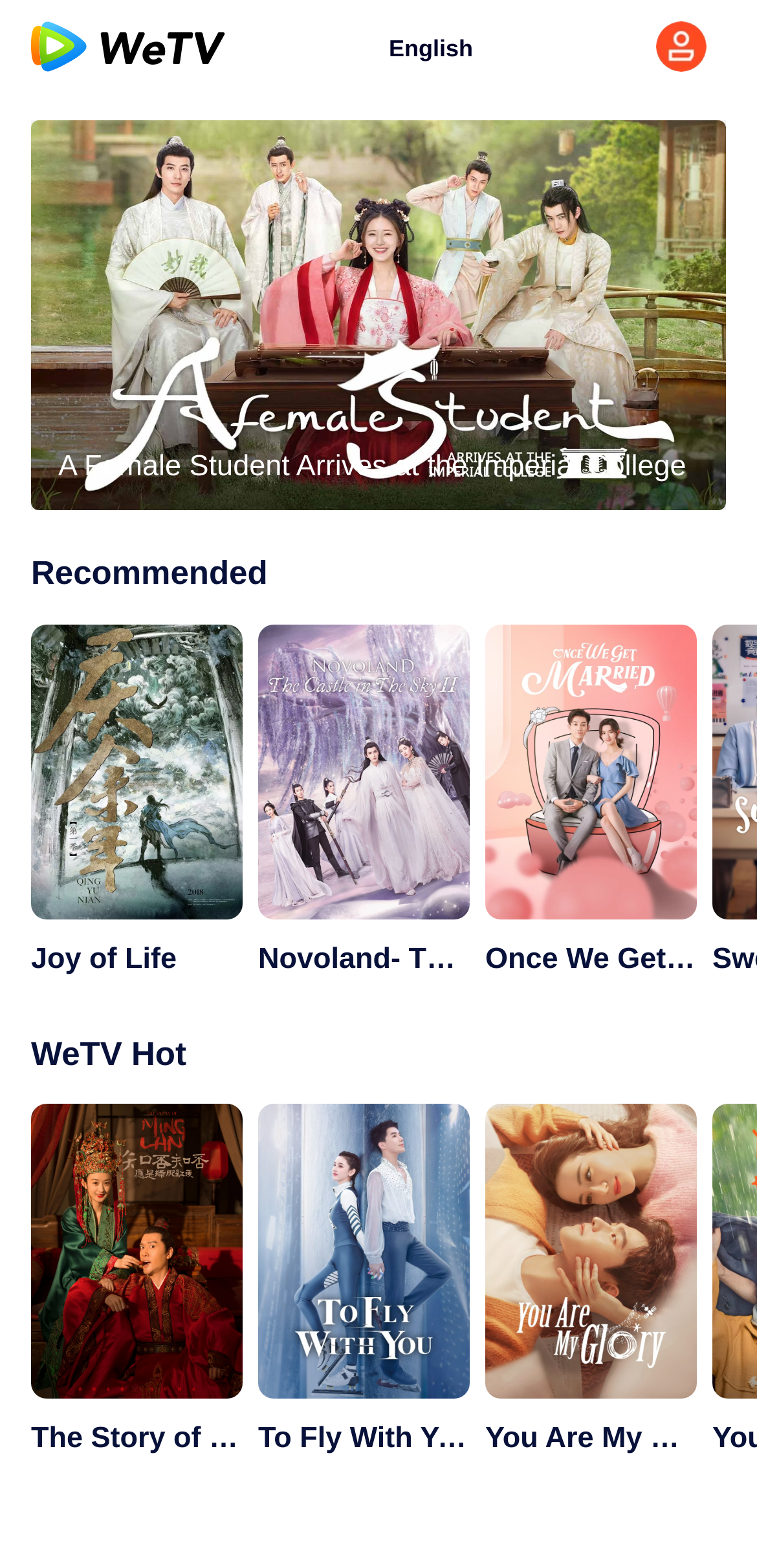Are the images on the webpage arranged in a grid?
Give a detailed explanation using the information visible in the image.

I compared the bounding box coordinates of the image elements and found that they are arranged in a grid pattern, with three columns and two rows.